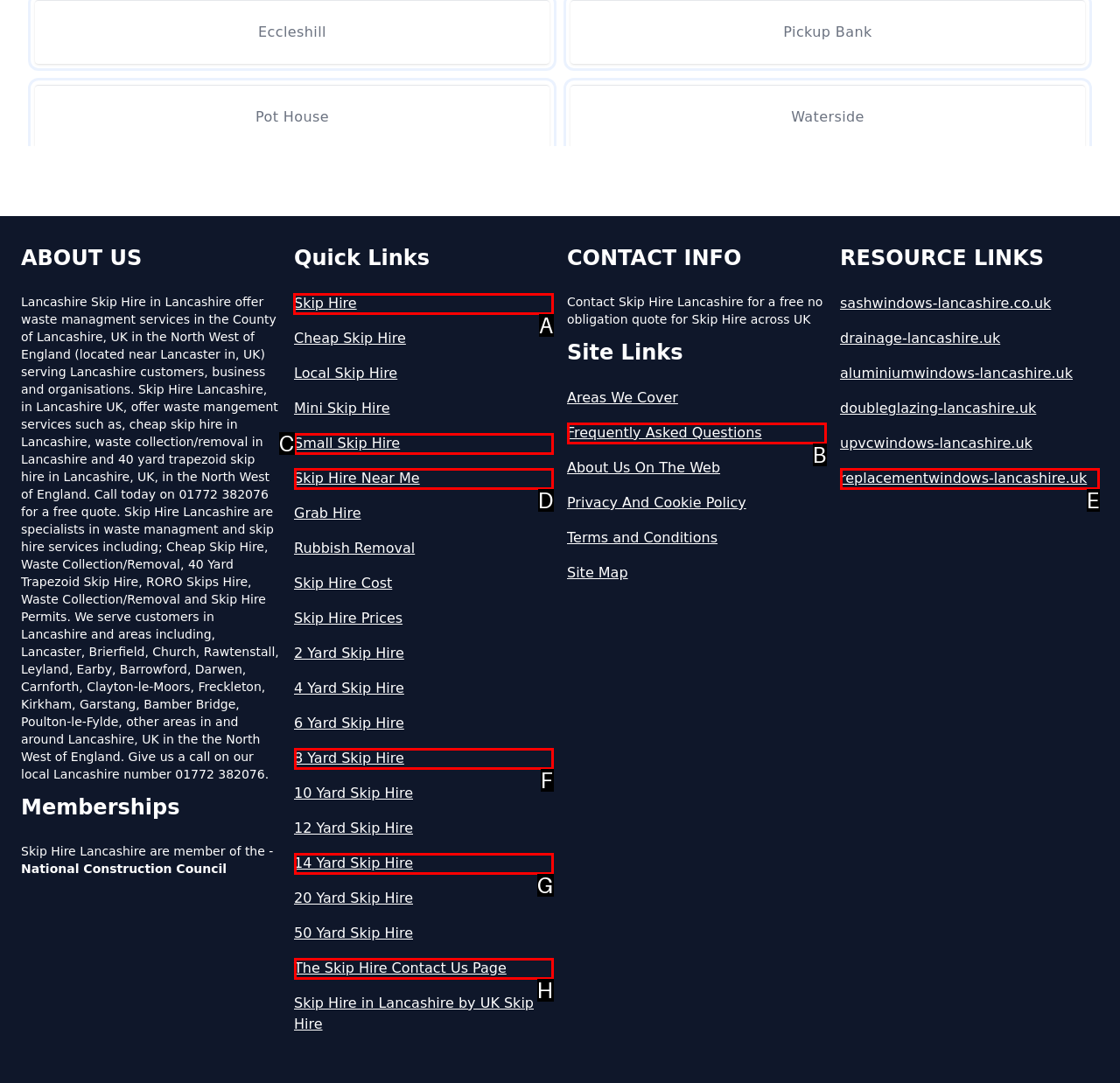Identify the correct choice to execute this task: Visit Skip Hire page
Respond with the letter corresponding to the right option from the available choices.

A